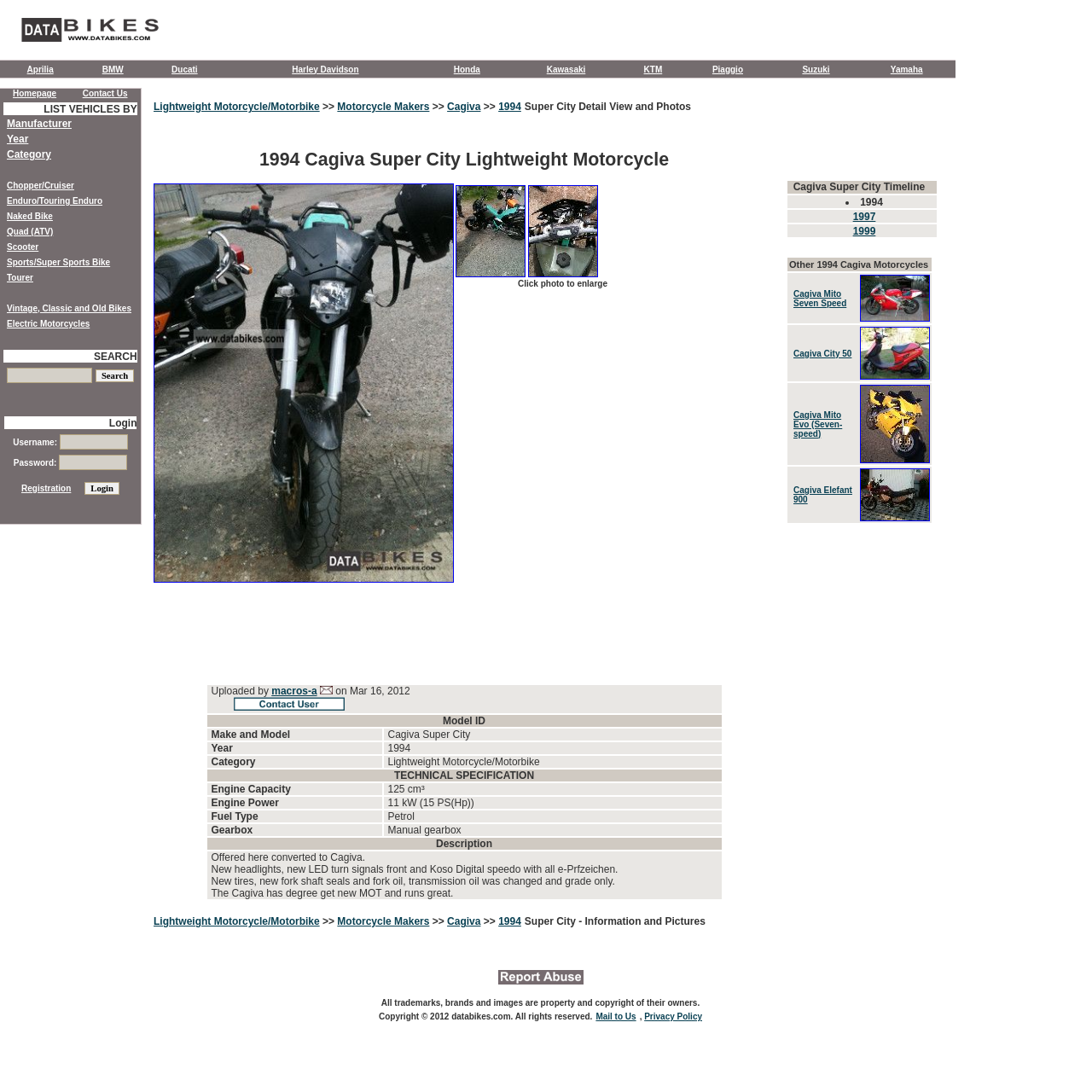Explain the webpage in detail, including its primary components.

This webpage is about the 1994 Cagiva Super City Lightweight Motorcycle/Motorbike. At the top, there is a logo of databikes.com, which is an online bikes database. Below the logo, there is a row of links to various motorcycle brands, including Aprilia, BMW, Ducati, Harley Davidson, Honda, Kawasaki, KTM, Piaggio, Suzuki, and Yamaha.

The main content of the page is divided into two sections. The left section contains detailed information about the 1994 Cagiva Super City, including its specifications, features, and photos. There are three photos of the motorcycle, with links to enlarge them. The right section contains advertisements.

At the bottom of the page, there is a footer section with links to submit information, mail to the website, and a privacy policy. There is also a copyright notice stating that all trademarks, brands, and images are property and copyright of their owners.